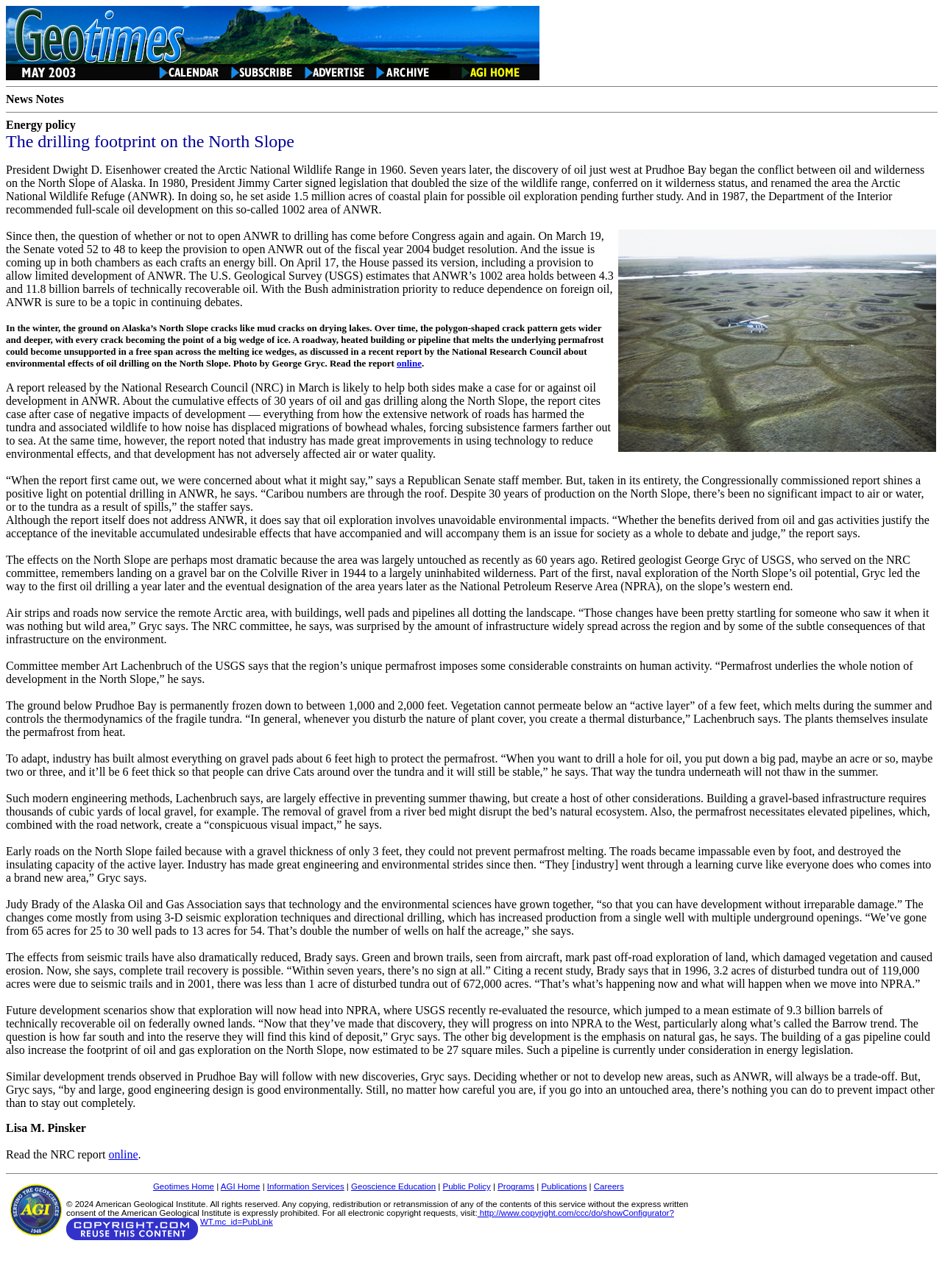Find the bounding box coordinates of the element I should click to carry out the following instruction: "Go to Geotimes Home".

[0.162, 0.918, 0.227, 0.925]